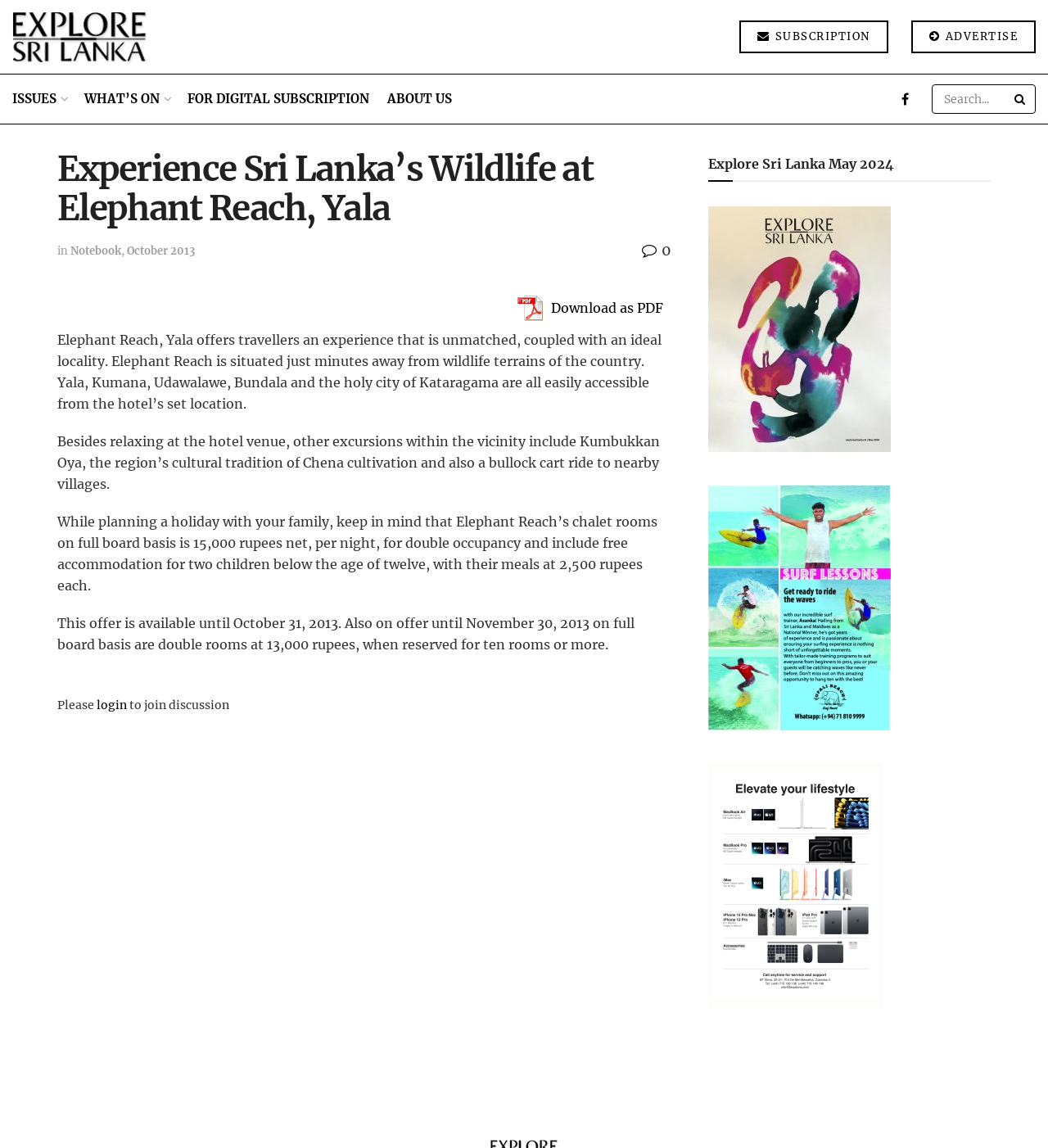Point out the bounding box coordinates of the section to click in order to follow this instruction: "Download as PDF".

[0.485, 0.253, 0.641, 0.283]